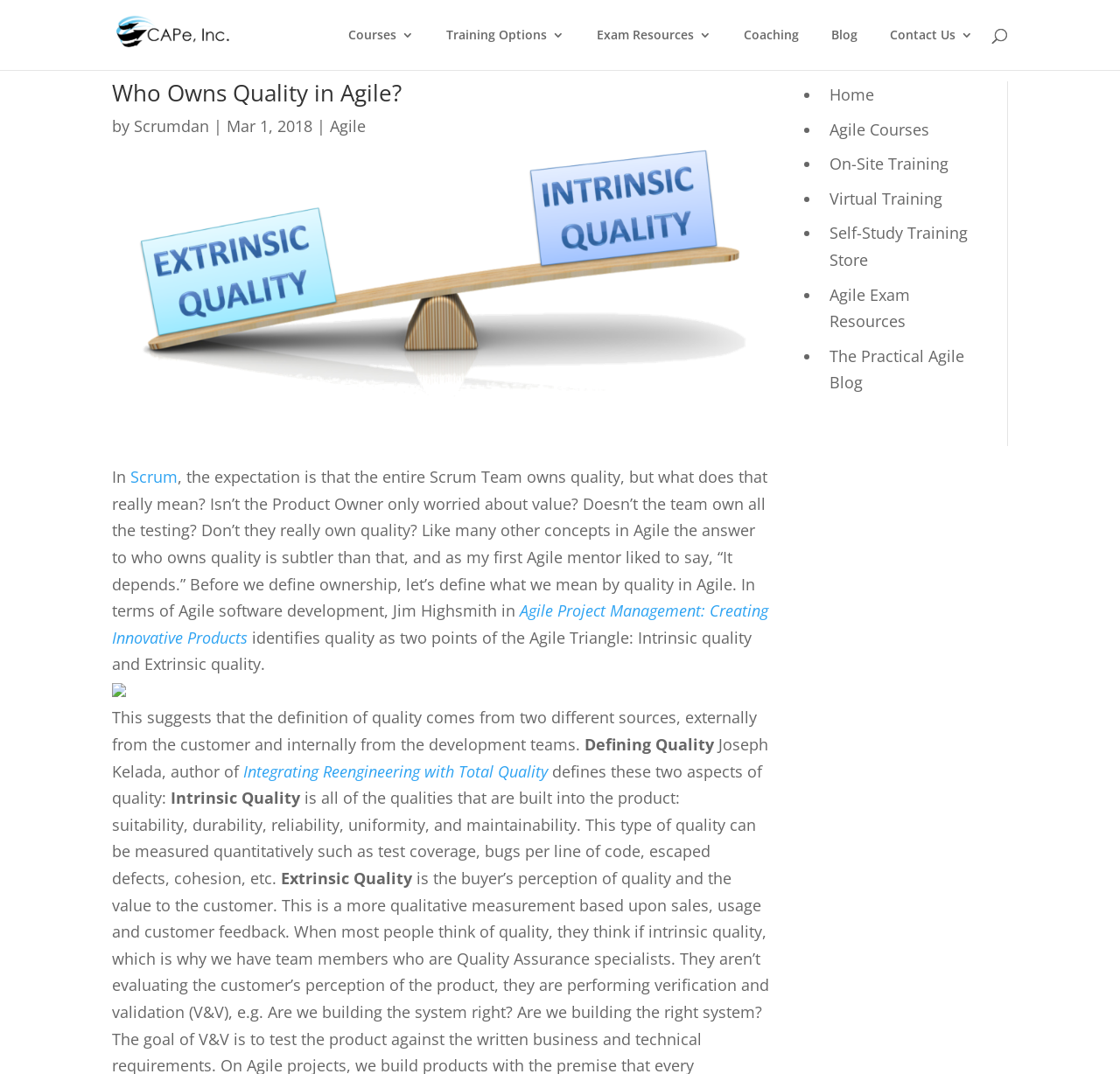Respond to the following question using a concise word or phrase: 
What are the types of training options provided by CAPe Inc.?

On-Site, Virtual, and Self-Study